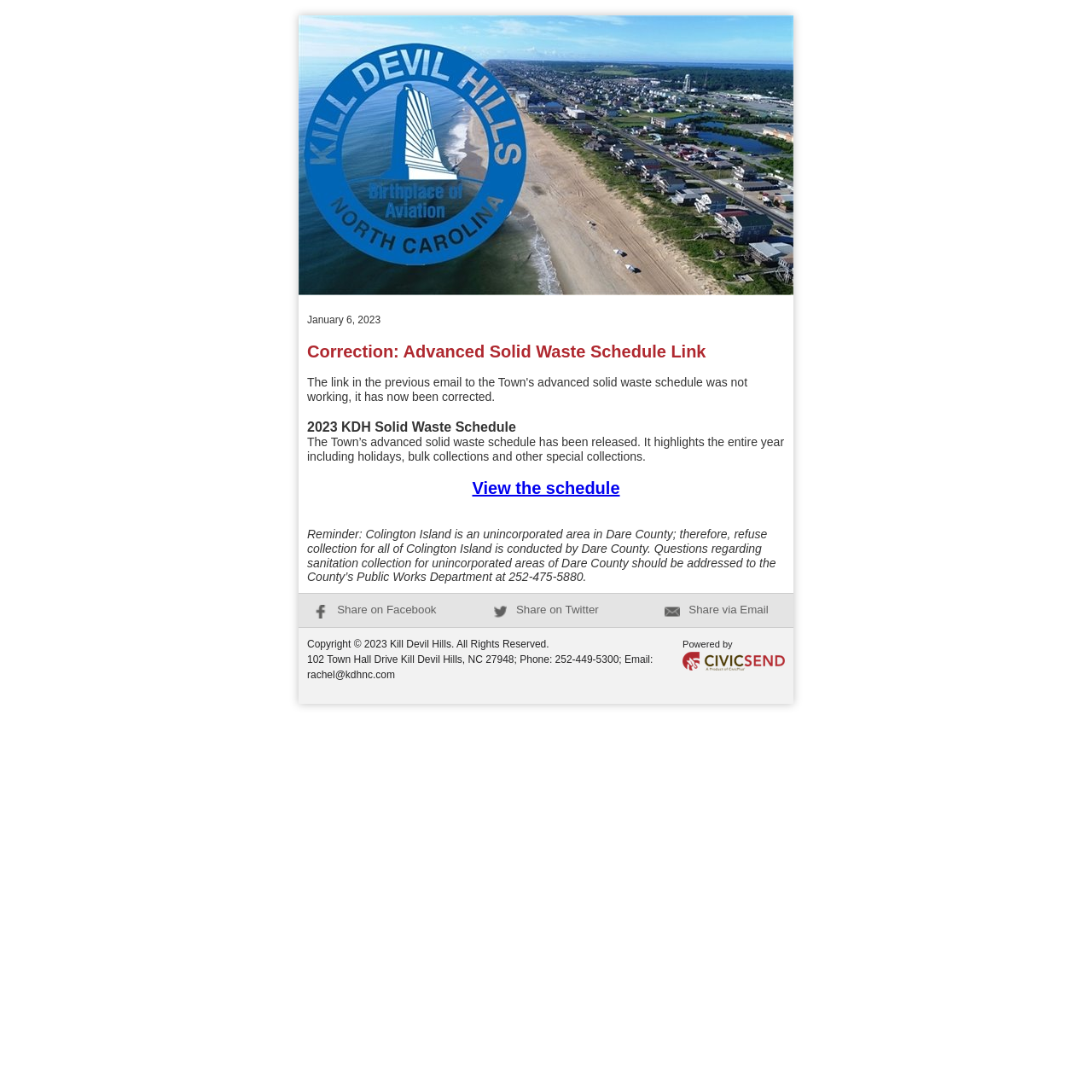Can you give a comprehensive explanation to the question given the content of the image?
What is the topic of the correction?

The correction is related to the link provided in the previous email regarding the advanced solid waste schedule, which was not working and has now been corrected.